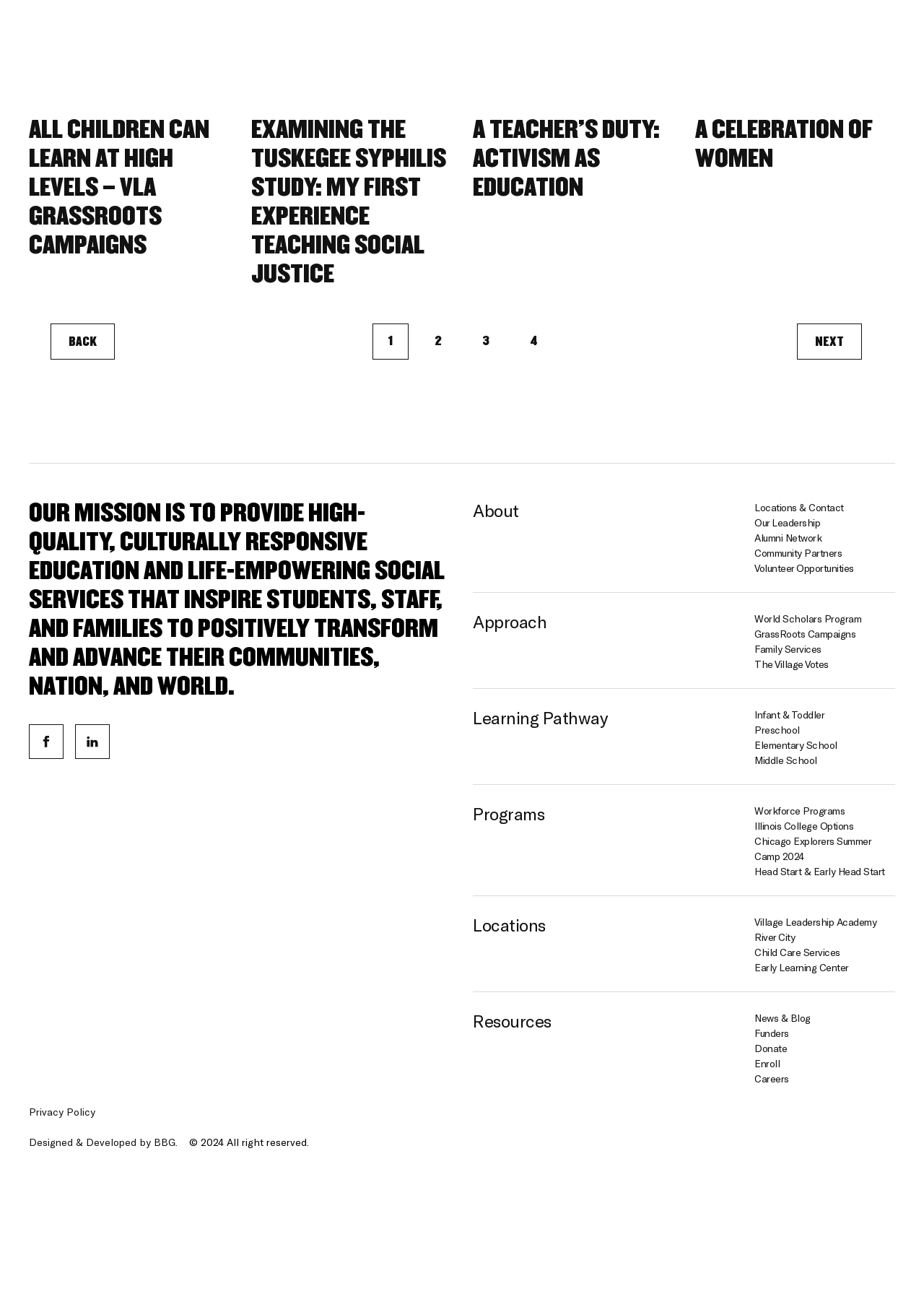Provide a brief response to the question below using a single word or phrase: 
How many social media links are there?

2